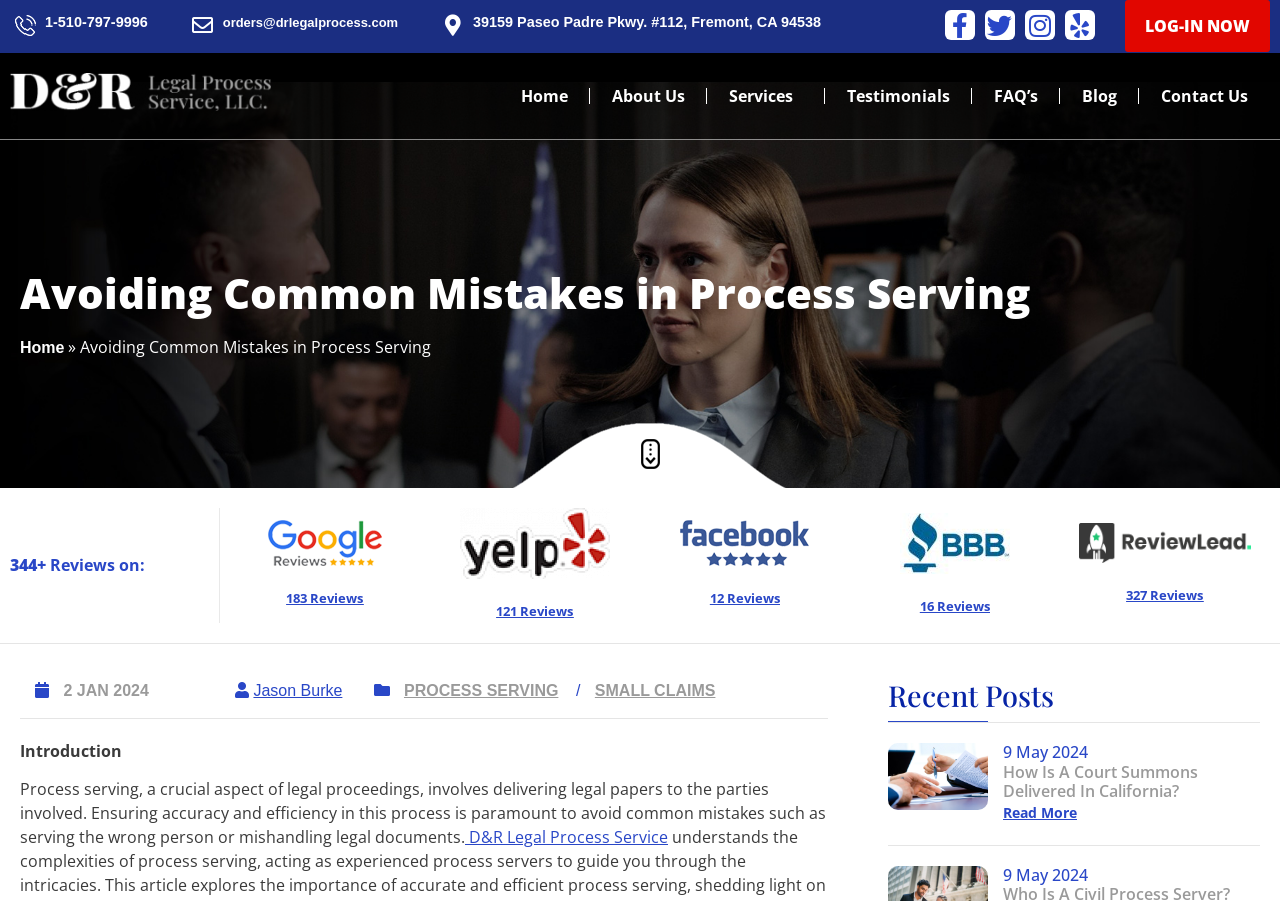What is the address of the company?
Could you answer the question with a detailed and thorough explanation?

I found the company's address by looking at the top section of the webpage, where the contact information is typically displayed. The address is listed as '39159 Paseo Padre Pkwy. #112, Fremont, CA 94538'.